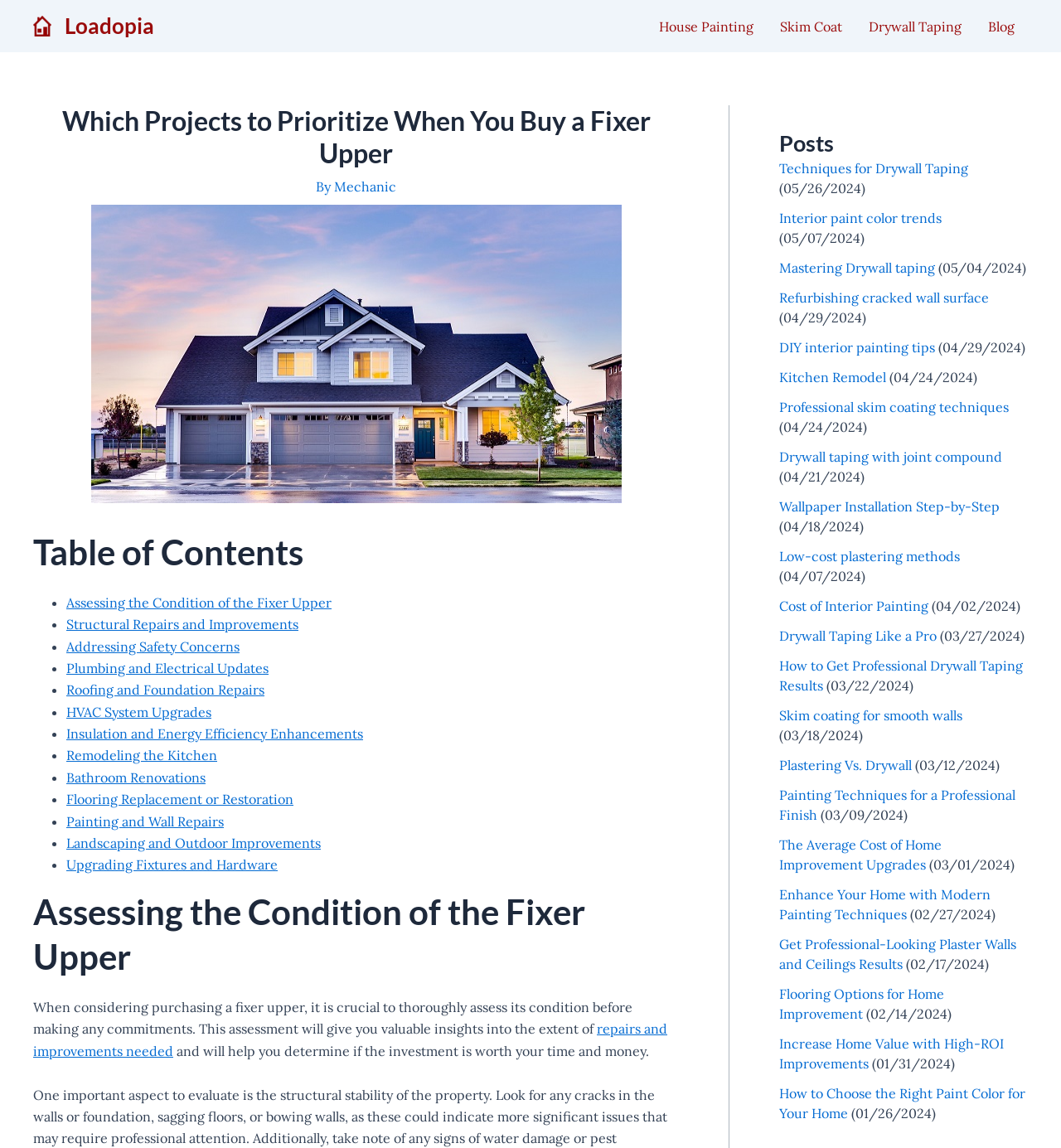Please identify the coordinates of the bounding box that should be clicked to fulfill this instruction: "Click on the link to learn about House Painting".

[0.609, 0.012, 0.723, 0.034]